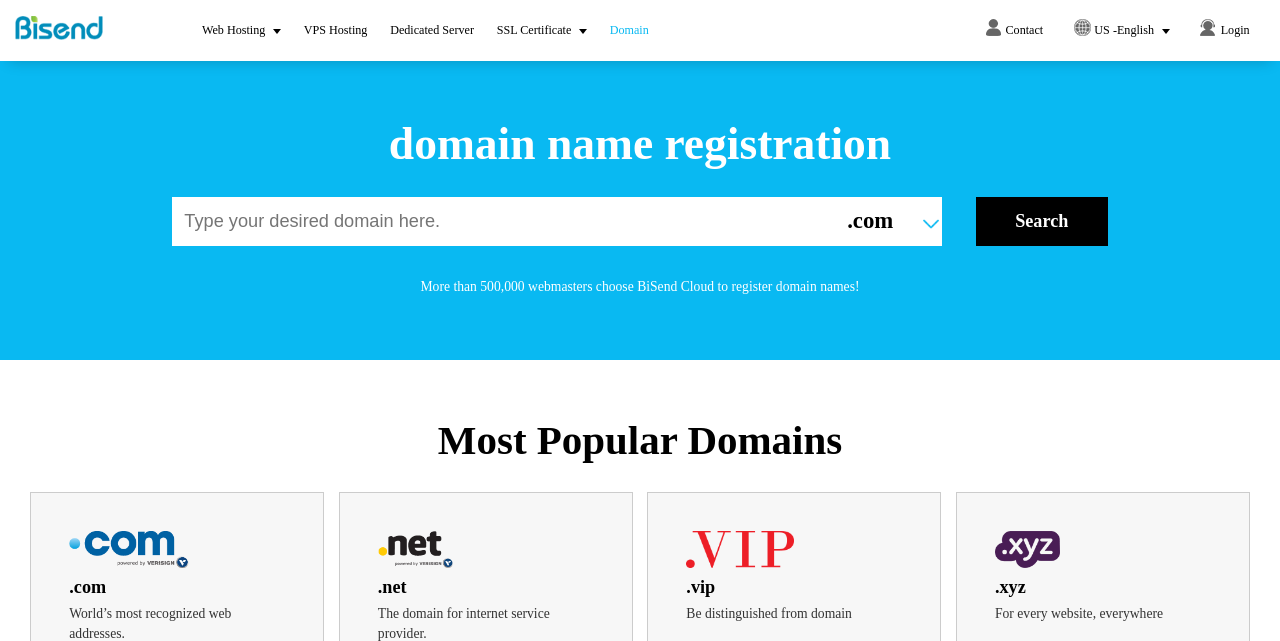Determine the bounding box coordinates for the element that should be clicked to follow this instruction: "Browse the tag 'family'". The coordinates should be given as four float numbers between 0 and 1, in the format [left, top, right, bottom].

None